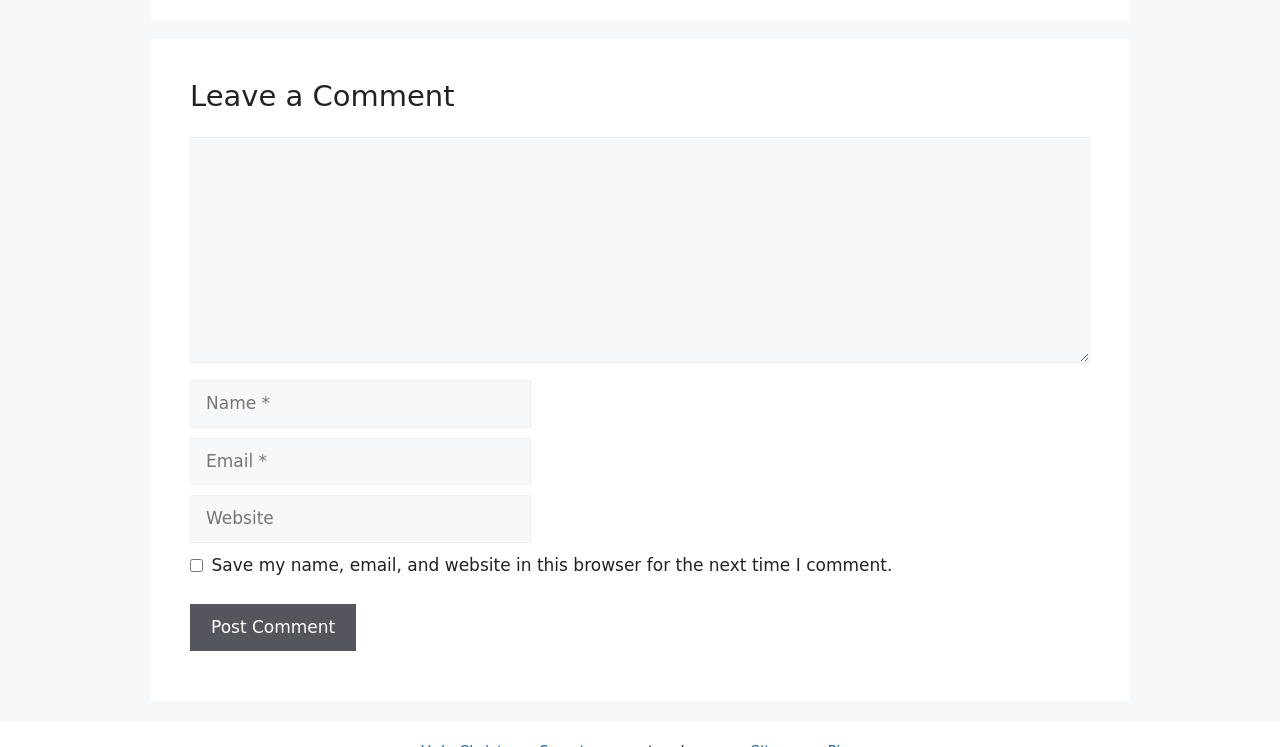Extract the bounding box coordinates of the UI element described: "parent_node: Comment name="author" placeholder="Name *"". Provide the coordinates in the format [left, top, right, bottom] with values ranging from 0 to 1.

[0.148, 0.509, 0.415, 0.573]